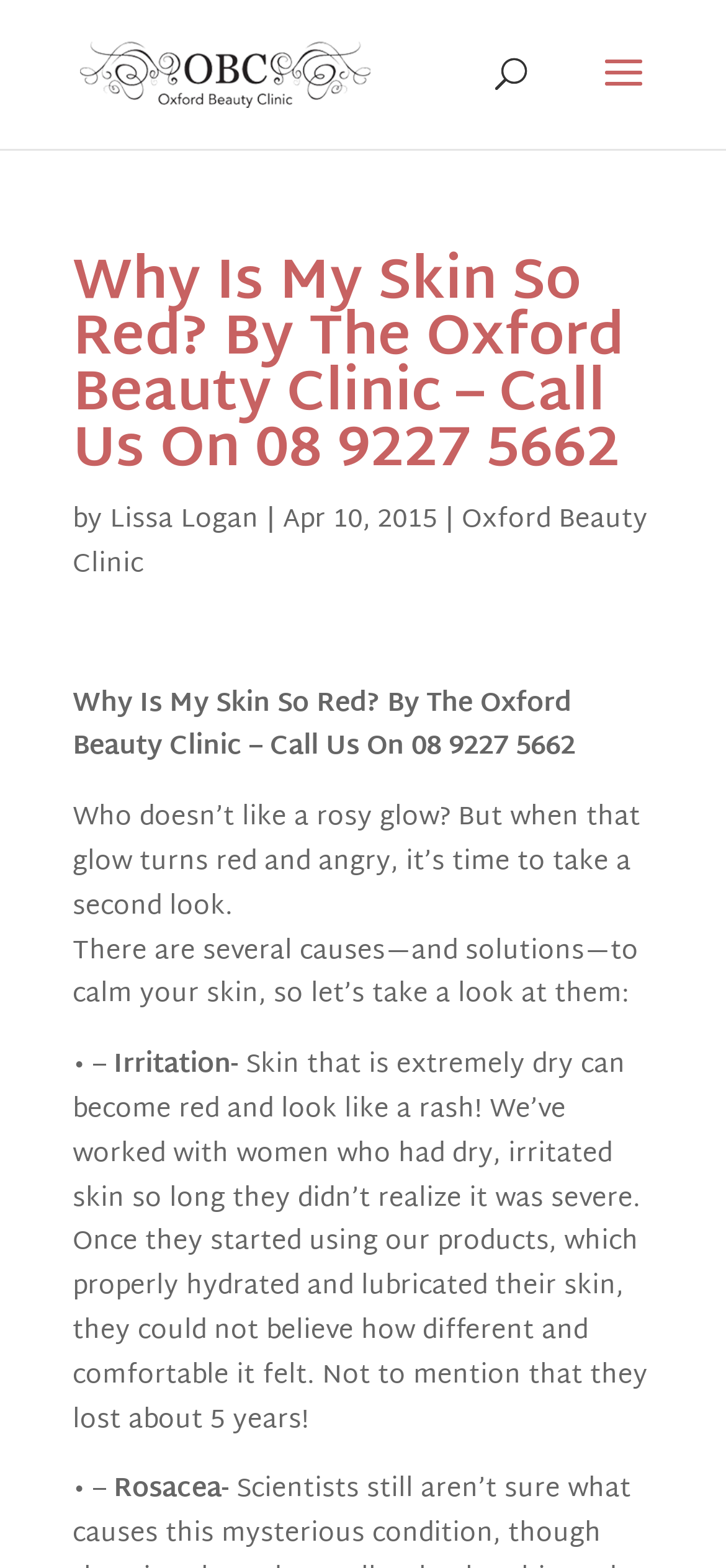Please answer the following query using a single word or phrase: 
What is one cause of red skin?

Irritation